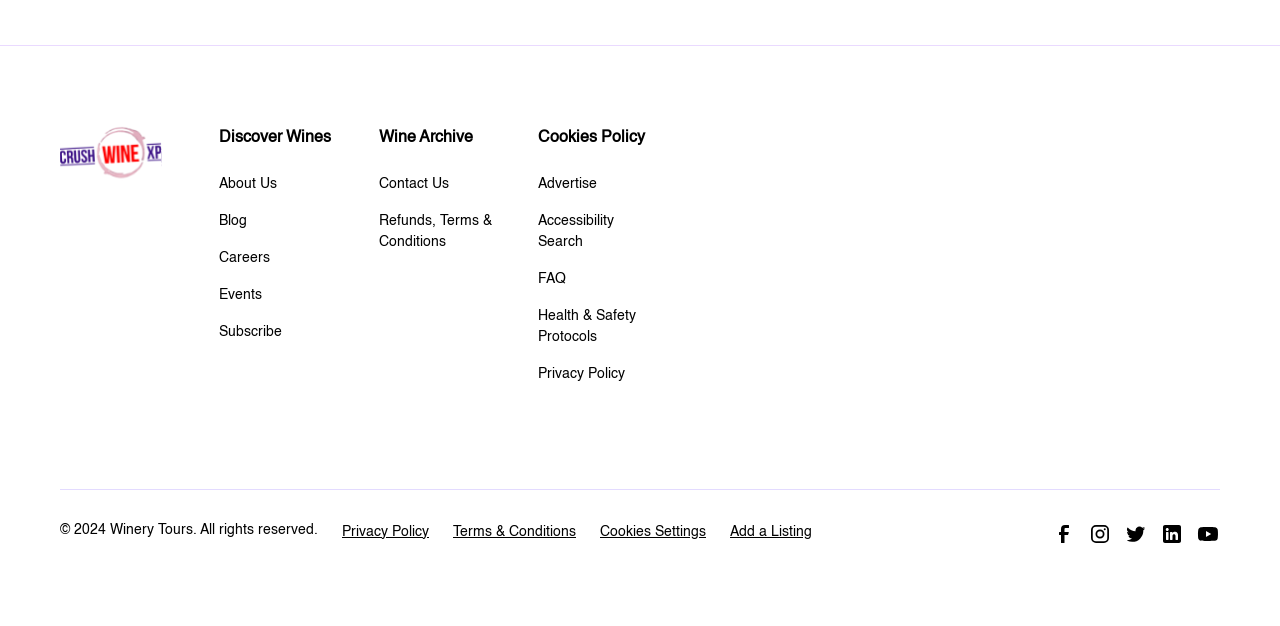Please provide a comprehensive answer to the question below using the information from the image: What is the purpose of the 'Add a Listing' link?

The question is asking about the purpose of the 'Add a Listing' link, which can be found at the bottom of the webpage. The link is likely intended for users to add a new listing, possibly related to wine or winery tours, based on the context of the webpage.